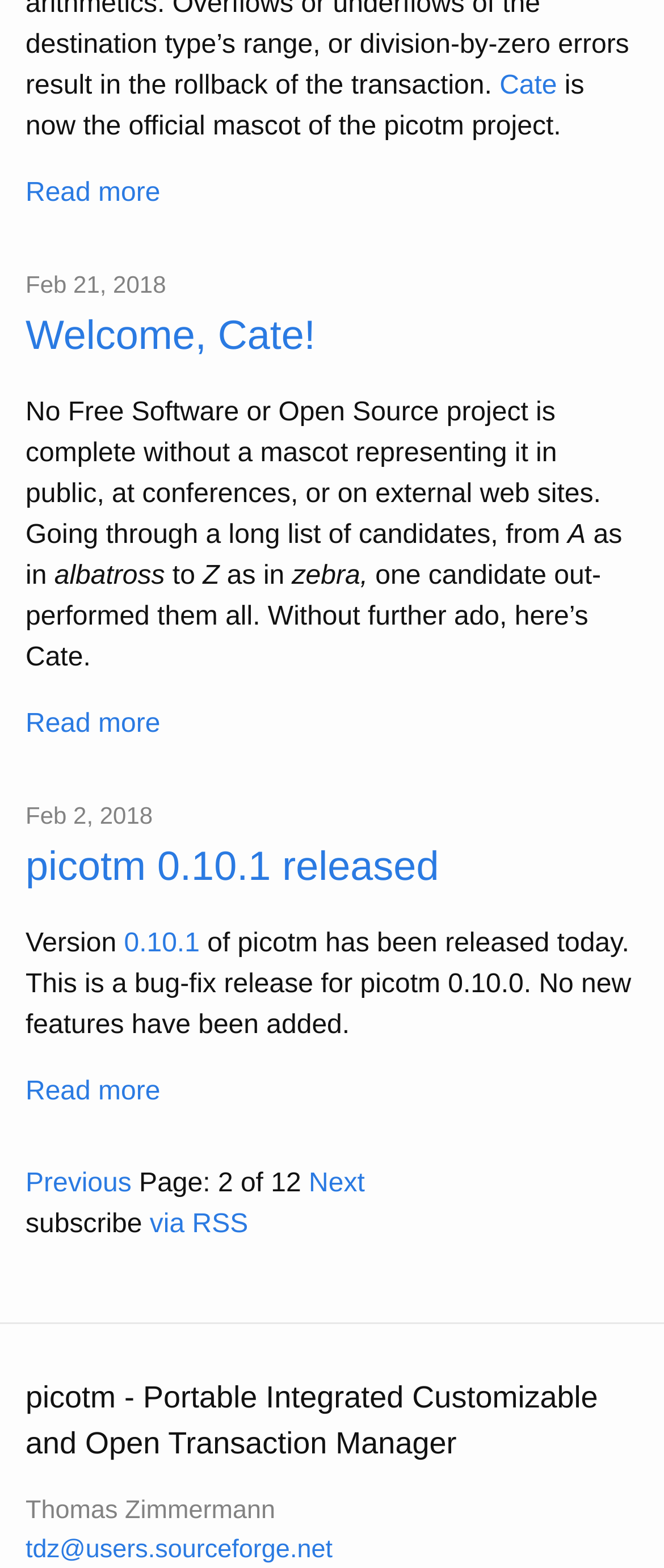Respond with a single word or phrase to the following question:
What is the version of picotm released on Feb 2, 2018?

0.10.1